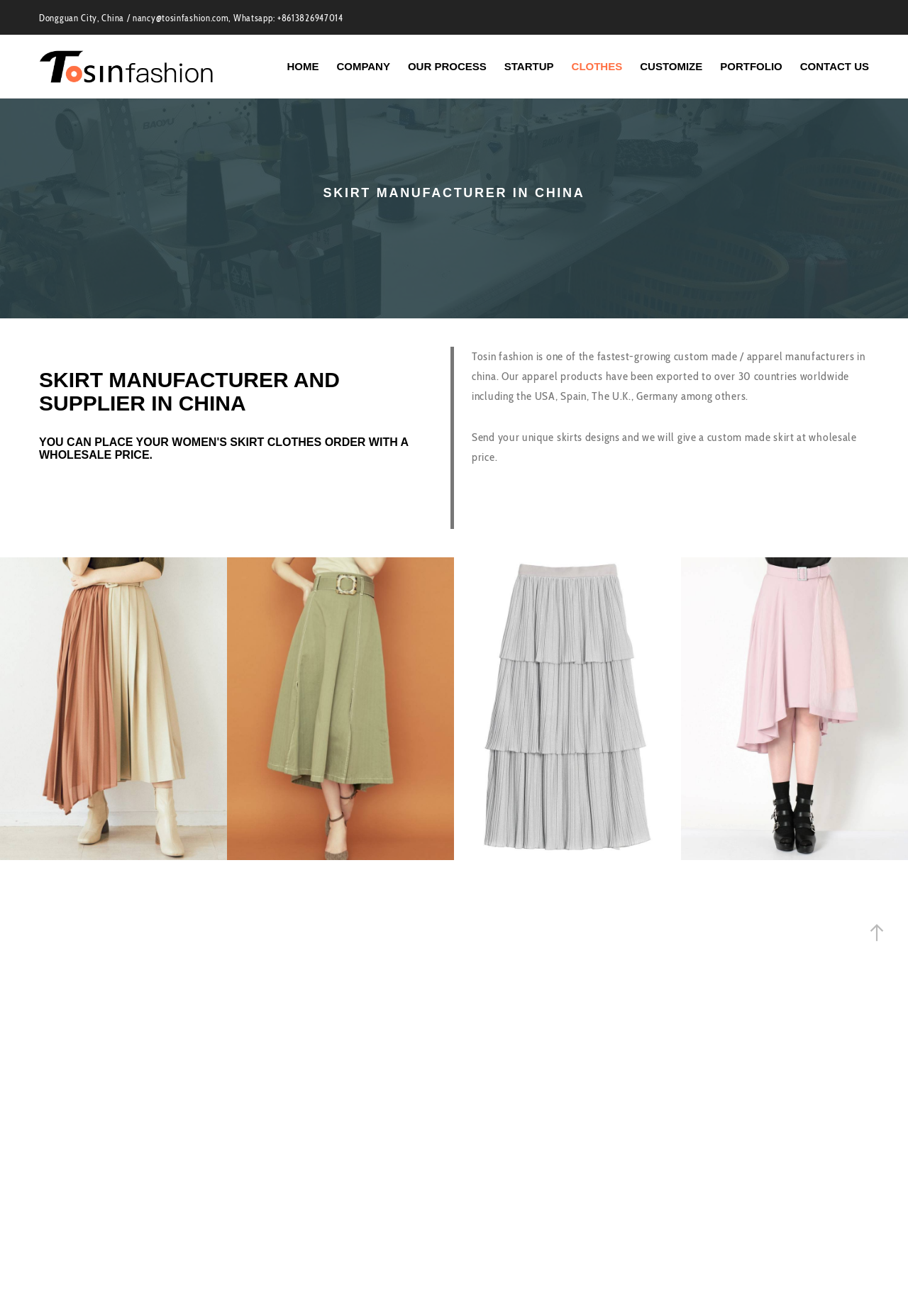Find the primary header on the webpage and provide its text.

SKIRT MANUFACTURER AND SUPPLIER IN CHINA